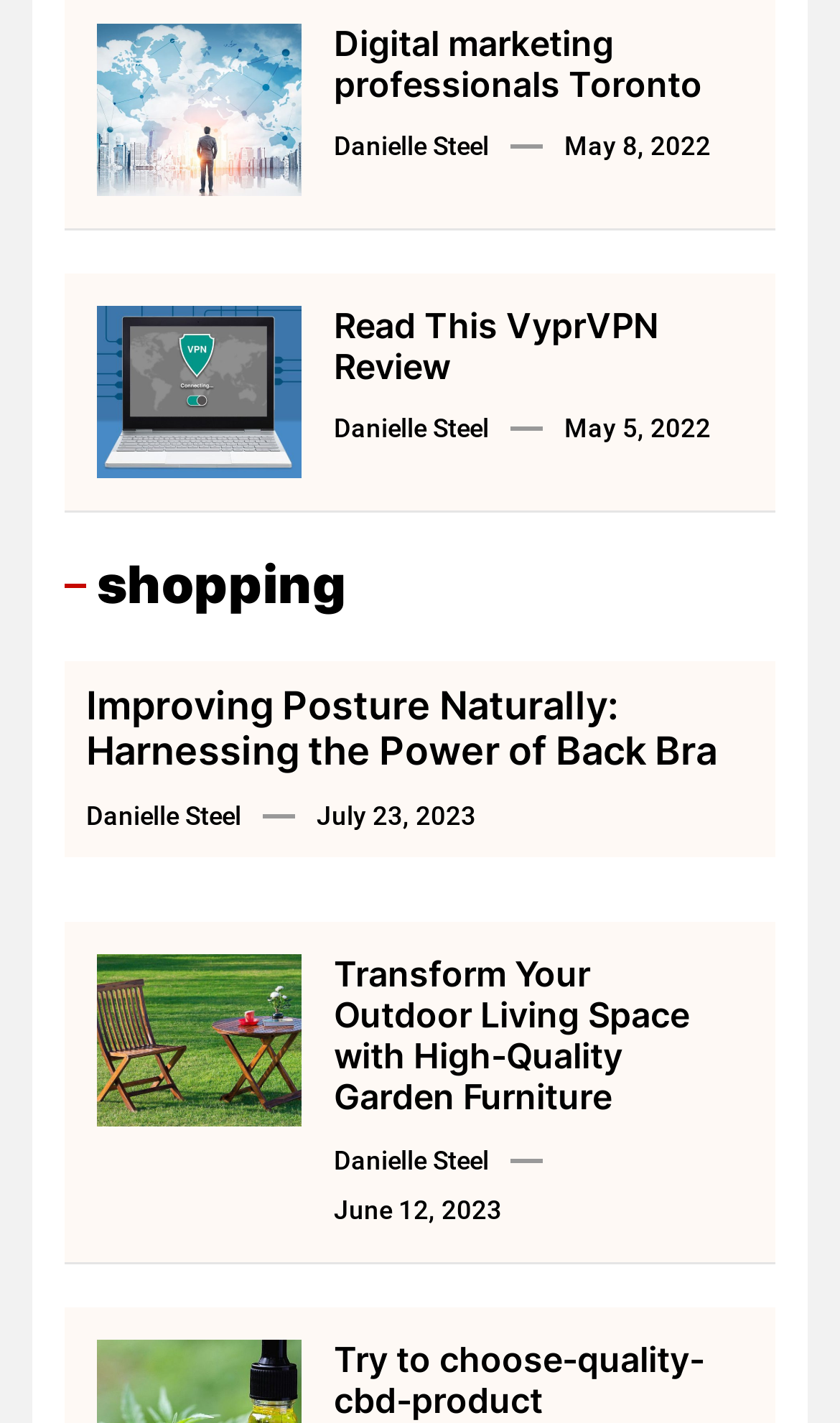Determine the bounding box coordinates for the clickable element required to fulfill the instruction: "Check the article about choosing quality CBD product". Provide the coordinates as four float numbers between 0 and 1, i.e., [left, top, right, bottom].

[0.397, 0.939, 0.838, 0.999]